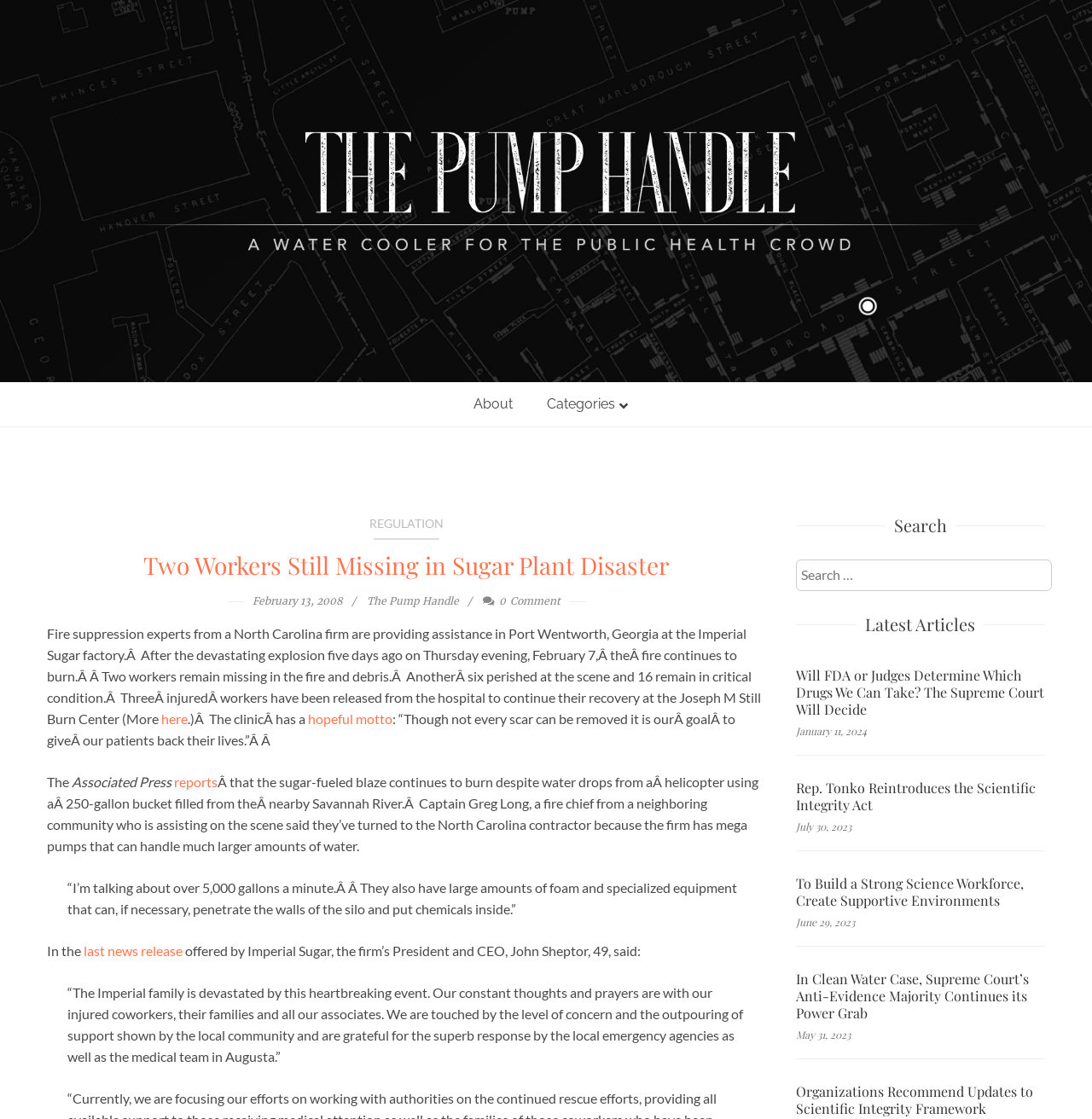How many workers remain missing in the fire and debris?
Offer a detailed and exhaustive answer to the question.

According to the article, after the devastating explosion at the Imperial Sugar factory, two workers remain missing in the fire and debris.